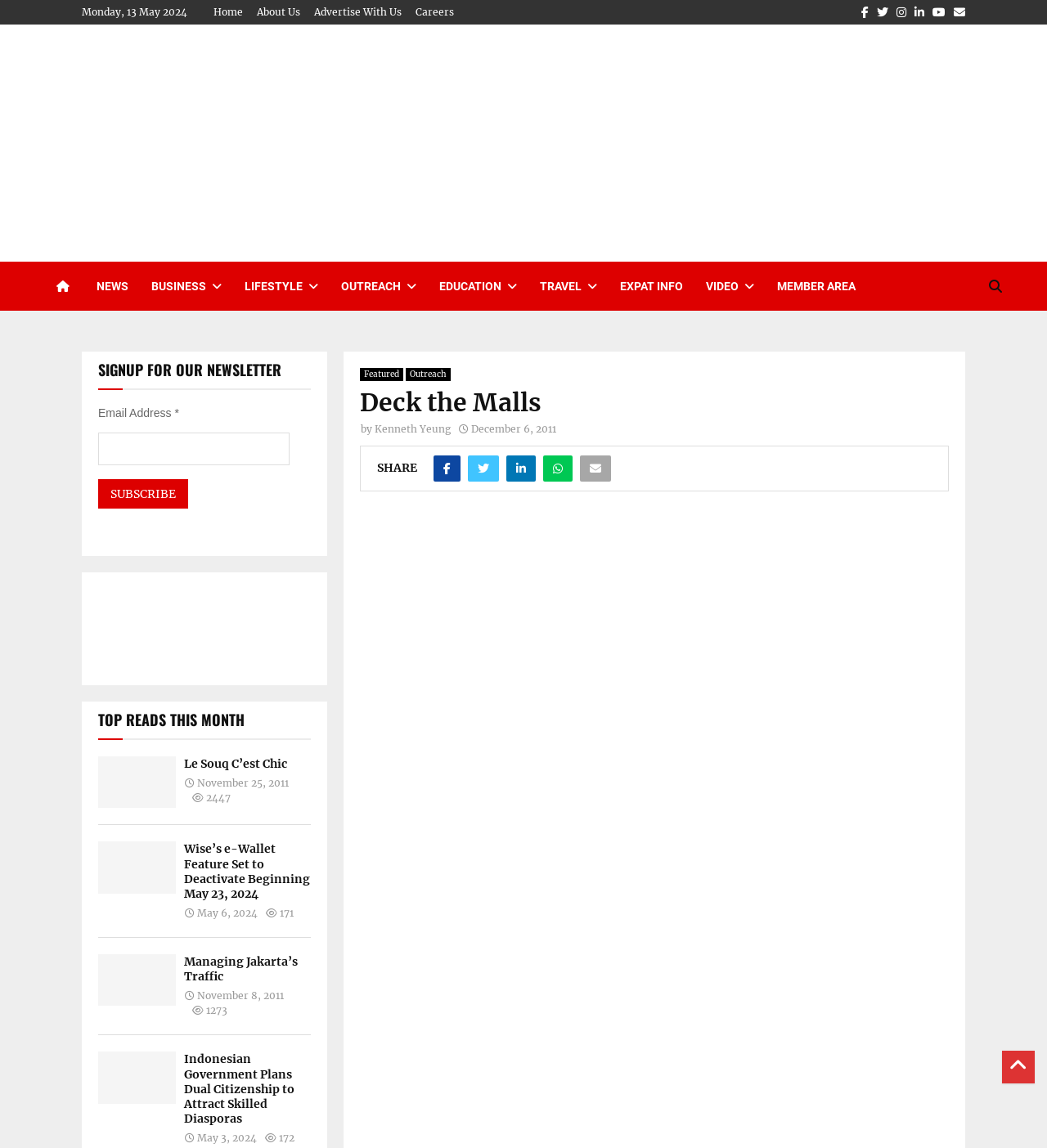What is the category of the article 'Wise’s e-Wallet Feature Set to Deactivate Beginning May 23, 2024'?
Please answer the question with a detailed and comprehensive explanation.

I found the category of the article 'Wise’s e-Wallet Feature Set to Deactivate Beginning May 23, 2024' by looking at the link element [254] which contains the text 'BUSINESS' and is near the article link.